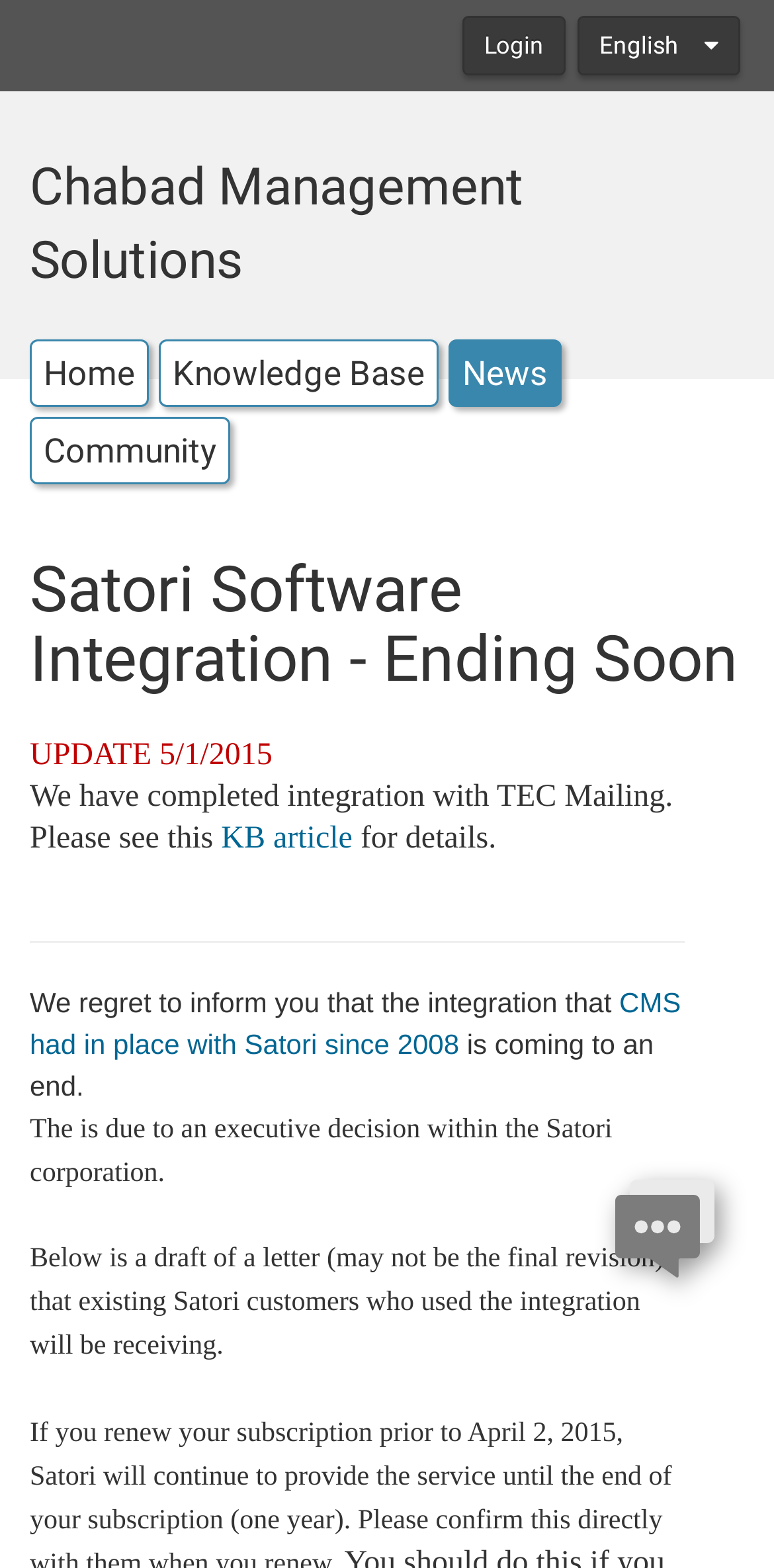From the webpage screenshot, predict the bounding box coordinates (top-left x, top-left y, bottom-right x, bottom-right y) for the UI element described here: Community

[0.038, 0.266, 0.297, 0.309]